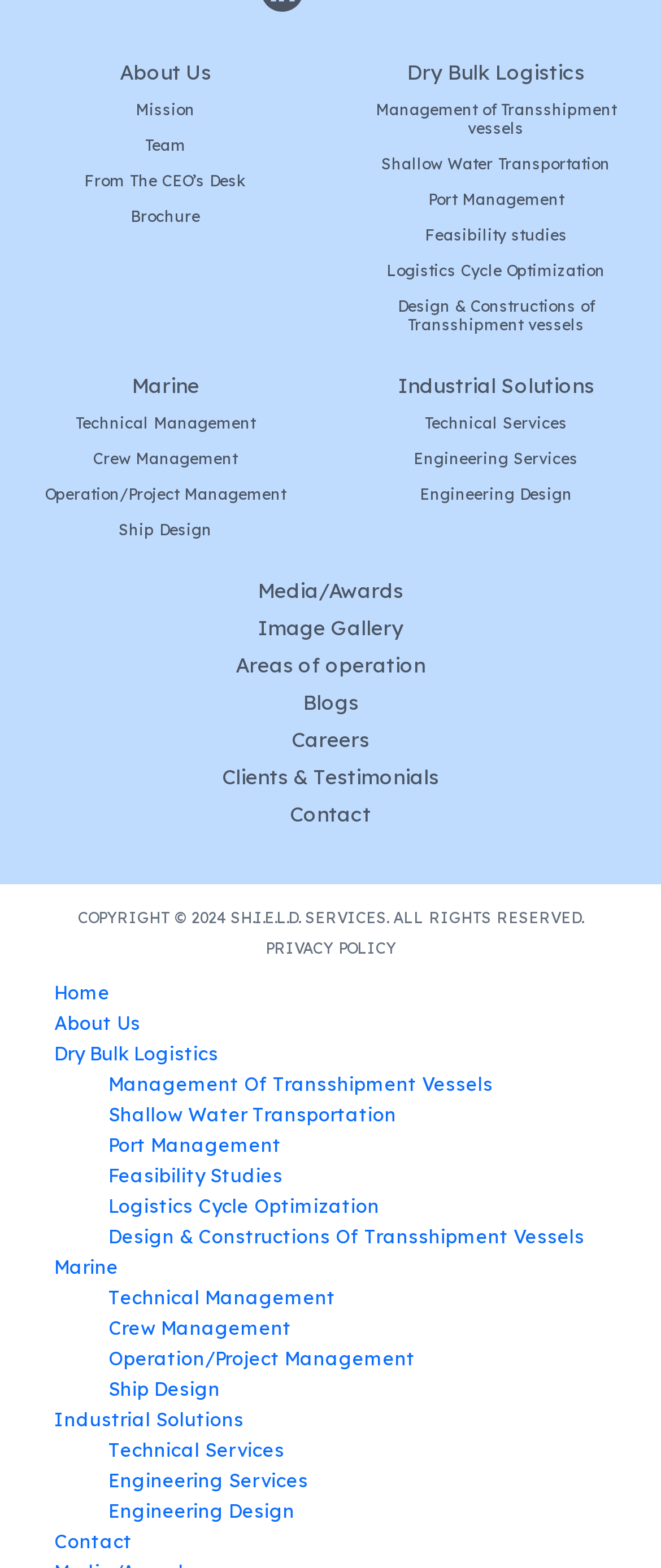How many links are in the top navigation menu?
Can you offer a detailed and complete answer to this question?

I counted the number of links in the top navigation menu, starting from 'About Us' to 'Feasibility studies', and found 15 links.